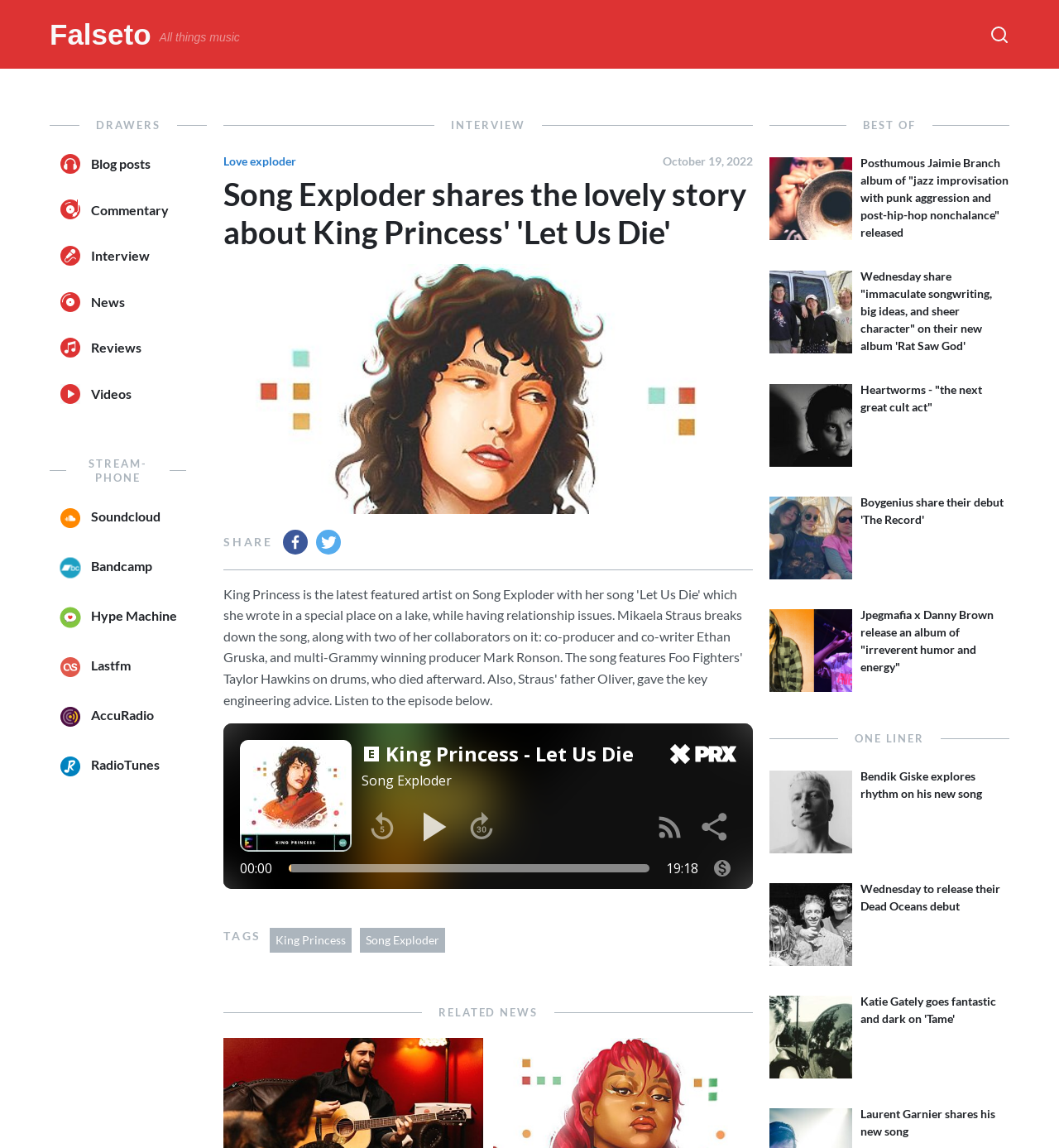Explain the webpage's layout and main content in detail.

The webpage is about Song Exploder, a music-related website. At the top, there is a search icon on the right side and a link to "Falseto All things music" on the left side. Below that, there are several links to different categories, including "Blog posts", "Commentary", "Interview", "News", "Reviews", and "Videos". 

On the left side, there is a section with links to various music platforms, such as Soundcloud, Bandcamp, and Hype Machine. 

The main content of the webpage is an article about King Princess and her song "Let Us Die", which she wrote in a special place on a lake while having relationship issues. The article title is "Song Exploder shares the lovely story about King Princess' 'Let Us Die'". Below the title, there is a date "October 19, 2022" and a "SHARE" button with links to Facebook and Twitter. 

The article itself is not summarized, but there is an iframe below it, possibly containing a music player or a video. At the bottom of the article, there are tags "King Princess" and "Song Exploder". 

On the right side, there is a section titled "RELATED NEWS" with several news articles about different music artists, including Jaimie Branch, Wednesday, Heartworms, Boygenius, Jpegmafia, and Danny Brown. Each article has a heading summarizing the content. 

At the bottom of the webpage, there is a section titled "ONE LINER" and more news articles about Bendik Giske, Wednesday, Katie Gately, and Laurent Garnier.